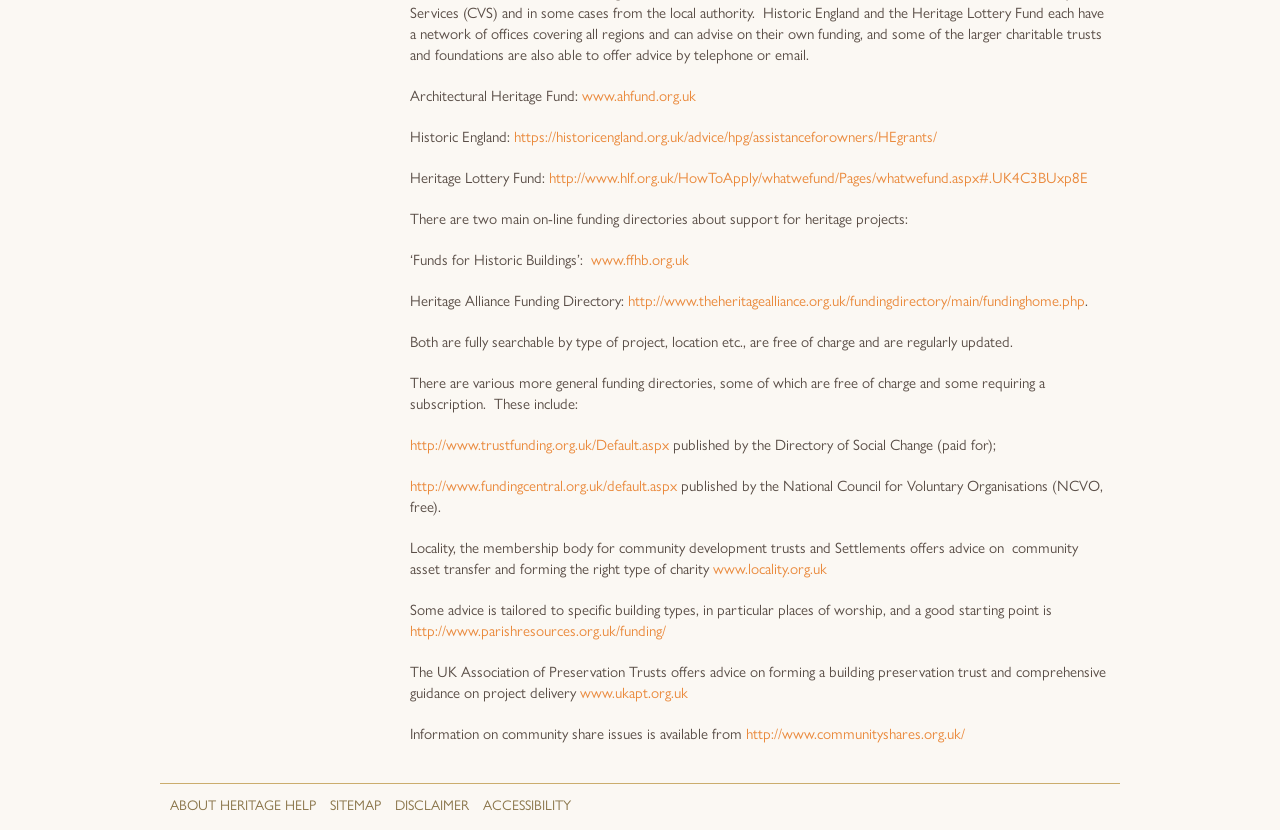Given the element description About Heritage Help, identify the bounding box coordinates for the UI element on the webpage screenshot. The format should be (top-left x, top-left y, bottom-right x, bottom-right y), with values between 0 and 1.

[0.133, 0.957, 0.247, 0.981]